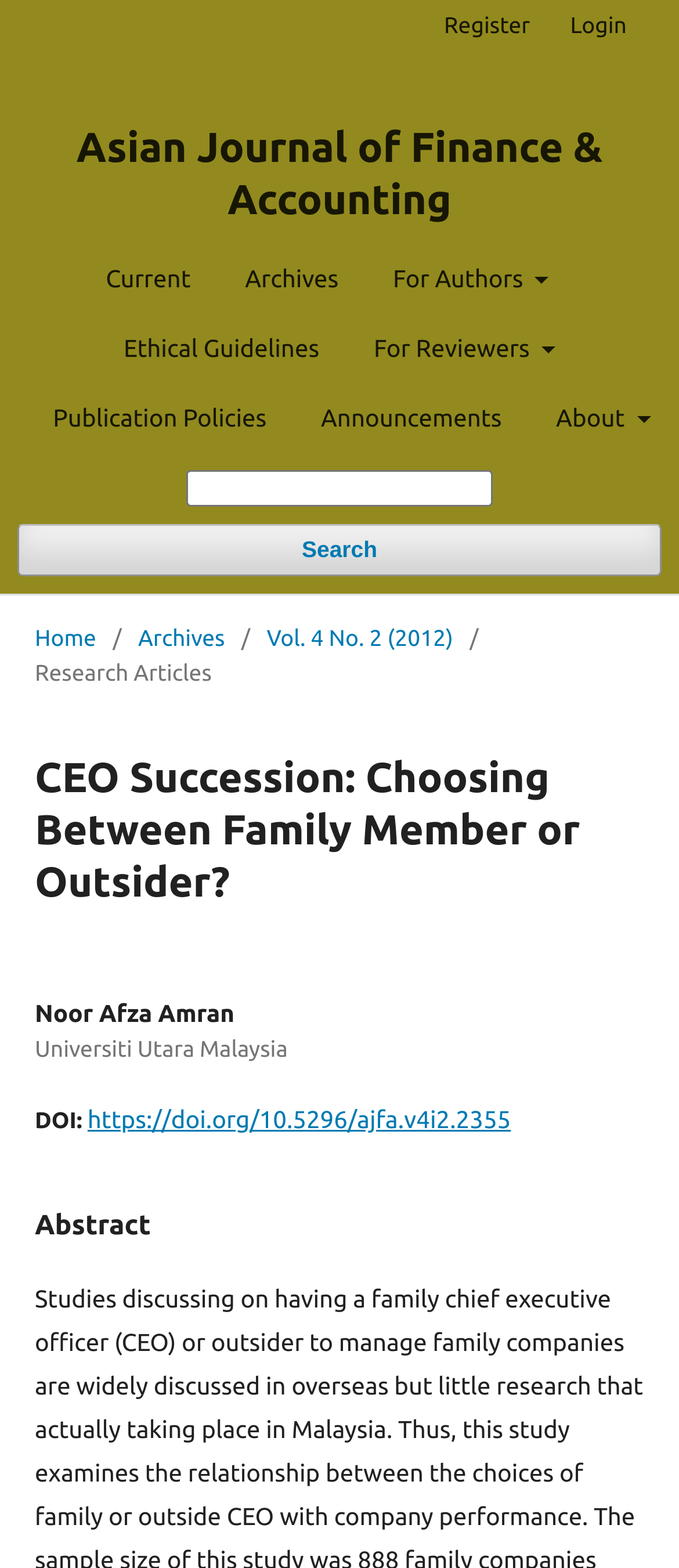Analyze the image and give a detailed response to the question:
What is the name of the journal?

I found the answer by looking at the top-left corner of the webpage, where it says 'CEO Succession: Choosing Between Family Member or Outsider? | Asian Journal of Finance & Accounting'. The journal name is 'Asian Journal of Finance & Accounting'.